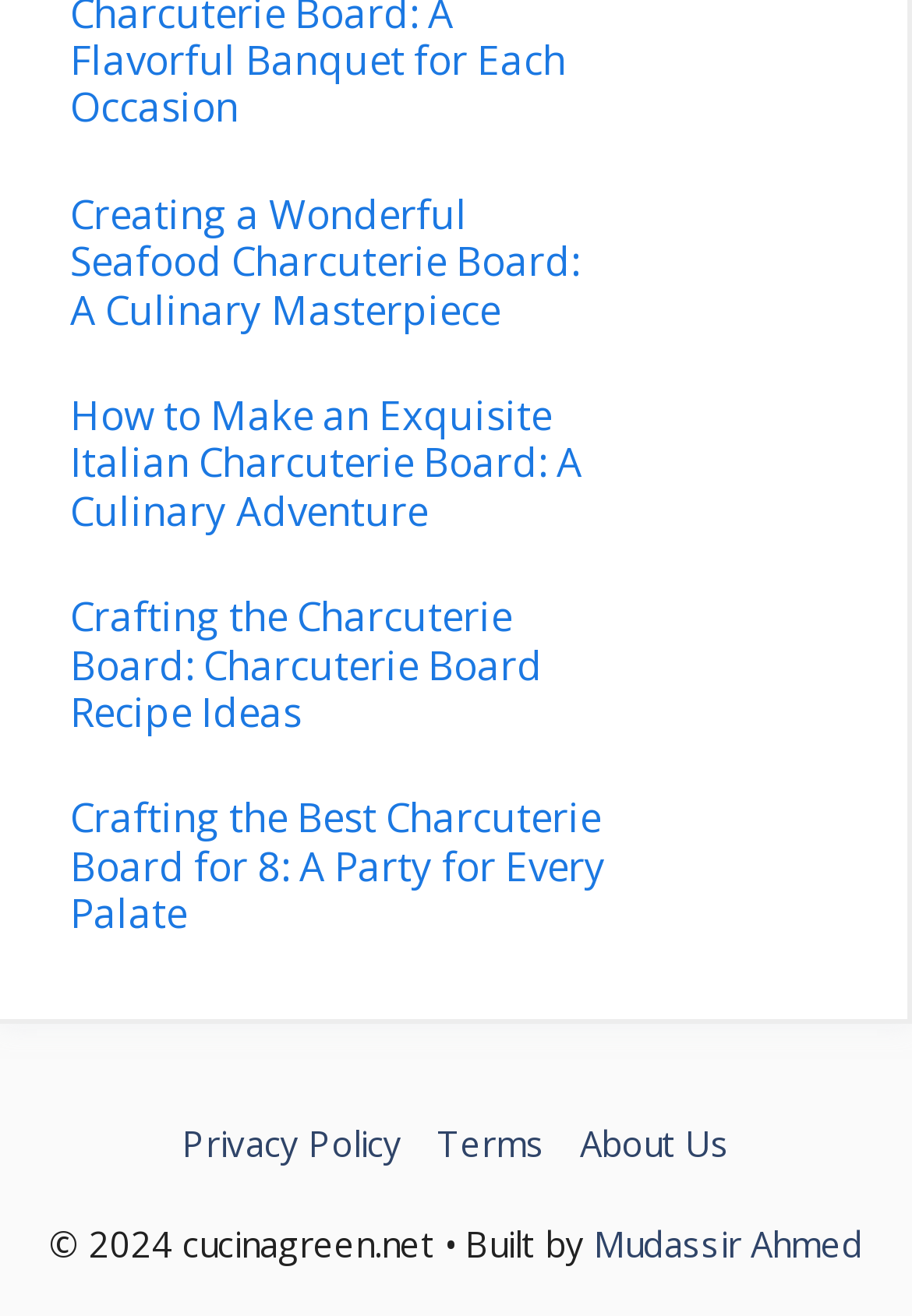Pinpoint the bounding box coordinates of the area that should be clicked to complete the following instruction: "View crafting the charcuterie board recipe ideas". The coordinates must be given as four float numbers between 0 and 1, i.e., [left, top, right, bottom].

[0.077, 0.451, 0.666, 0.56]